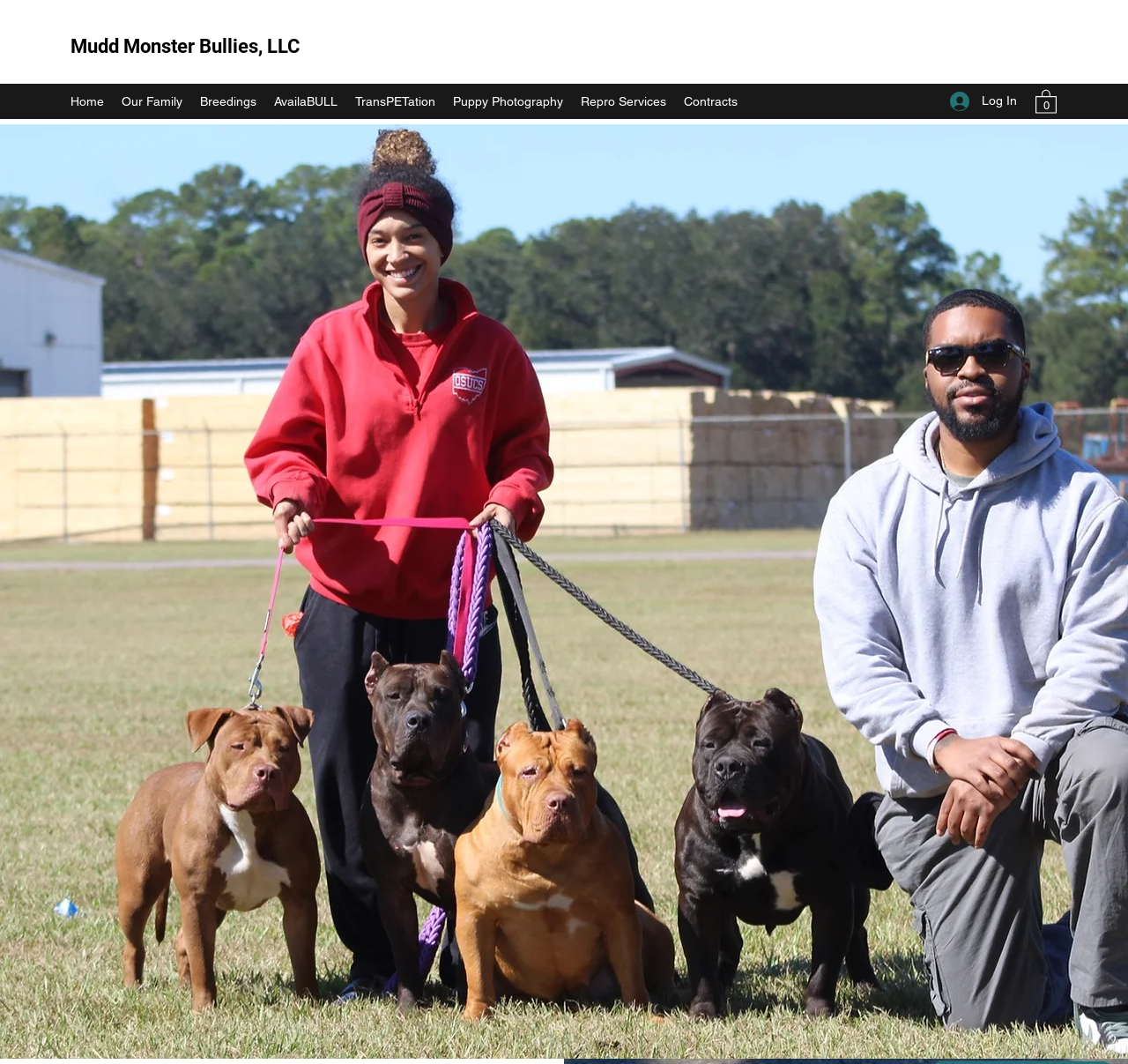Your task is to find and give the main heading text of the webpage.

Mudd Monster Bullies, LLC